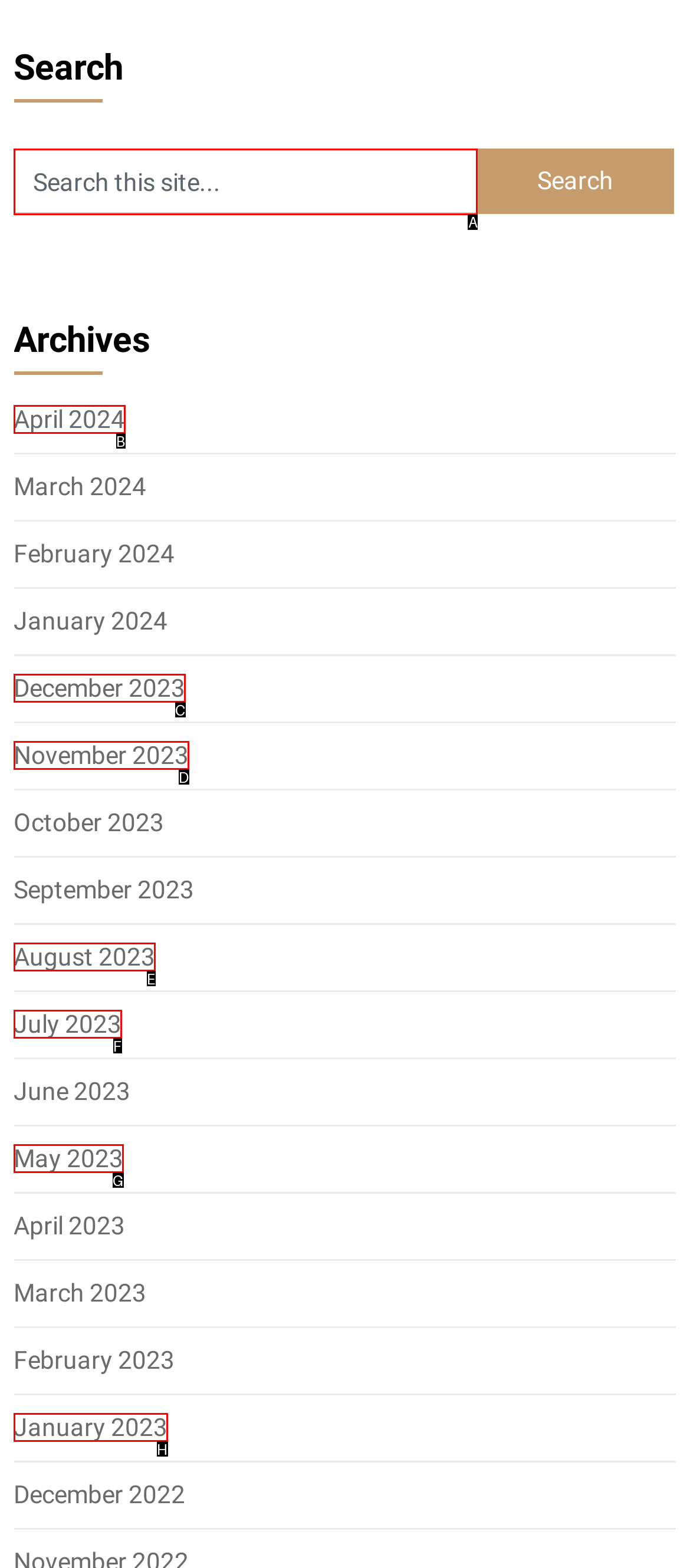For the task: Search this site, tell me the letter of the option you should click. Answer with the letter alone.

A